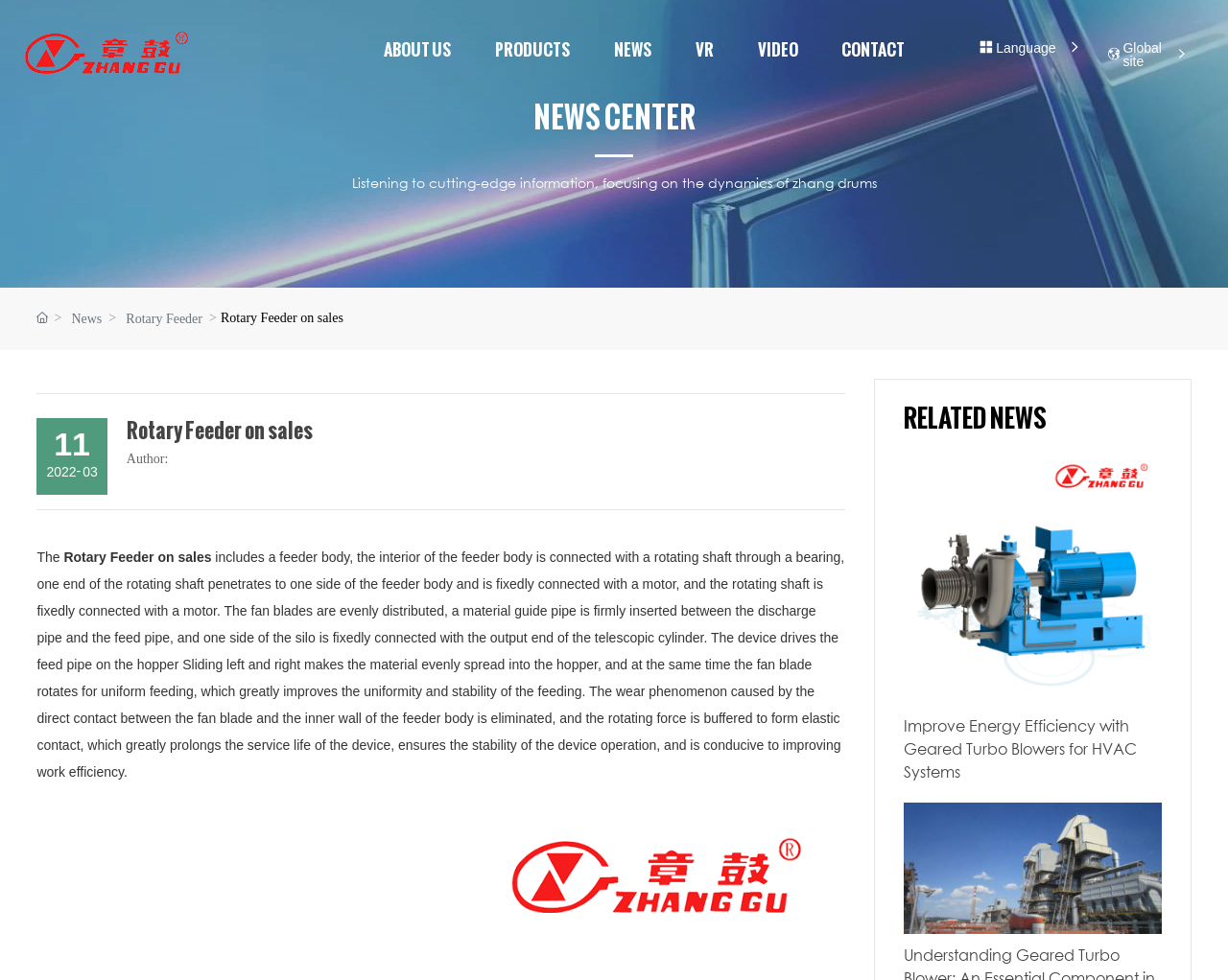What is the position of the 'CONTACT' link?
Answer the question with a thorough and detailed explanation.

I looked at the navigation menu at the top of the webpage and found that the 'CONTACT' link is located at the top right corner of the page.